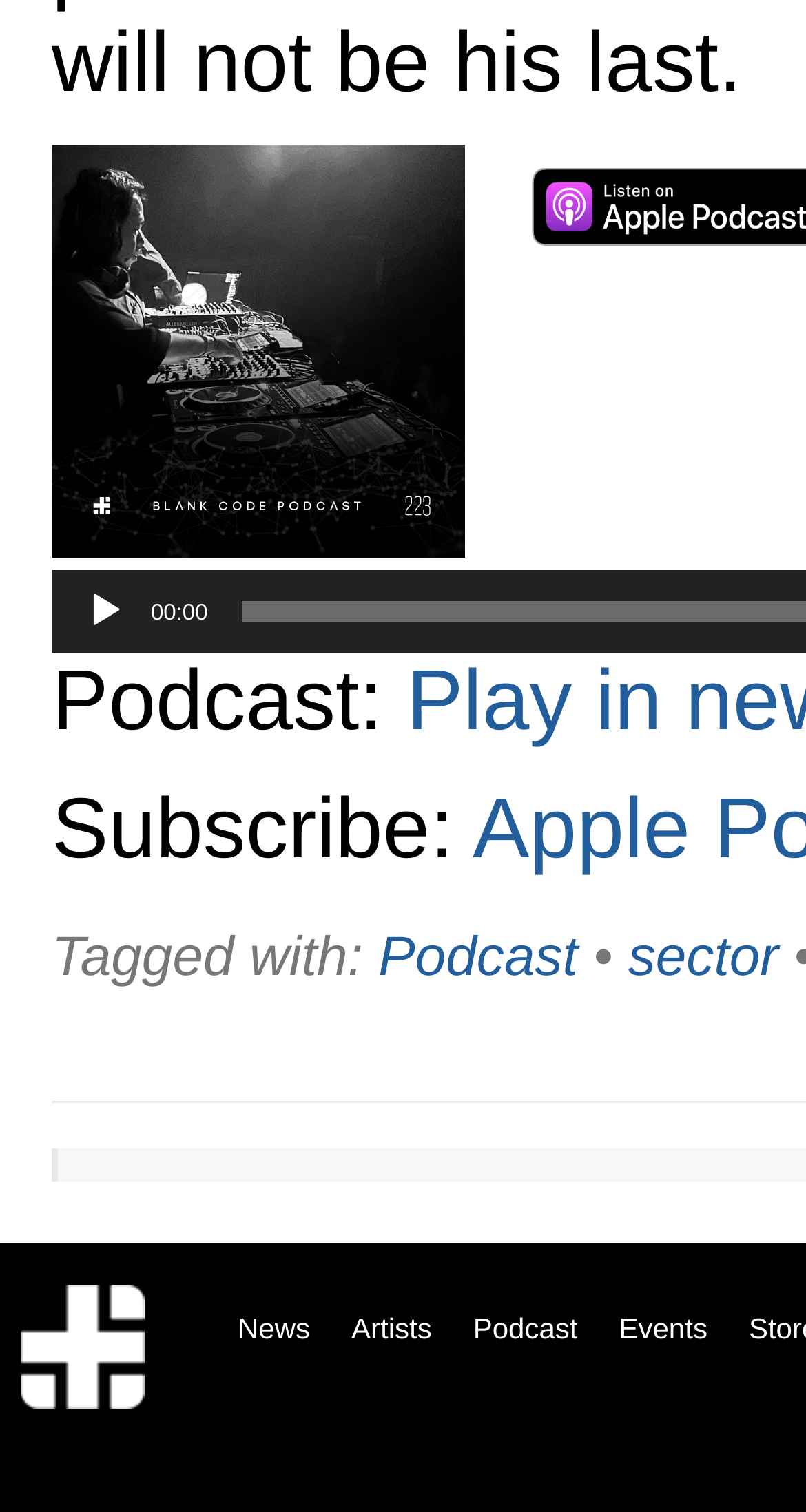Show the bounding box coordinates for the element that needs to be clicked to execute the following instruction: "Go to the News page". Provide the coordinates in the form of four float numbers between 0 and 1, i.e., [left, top, right, bottom].

[0.269, 0.868, 0.41, 0.889]